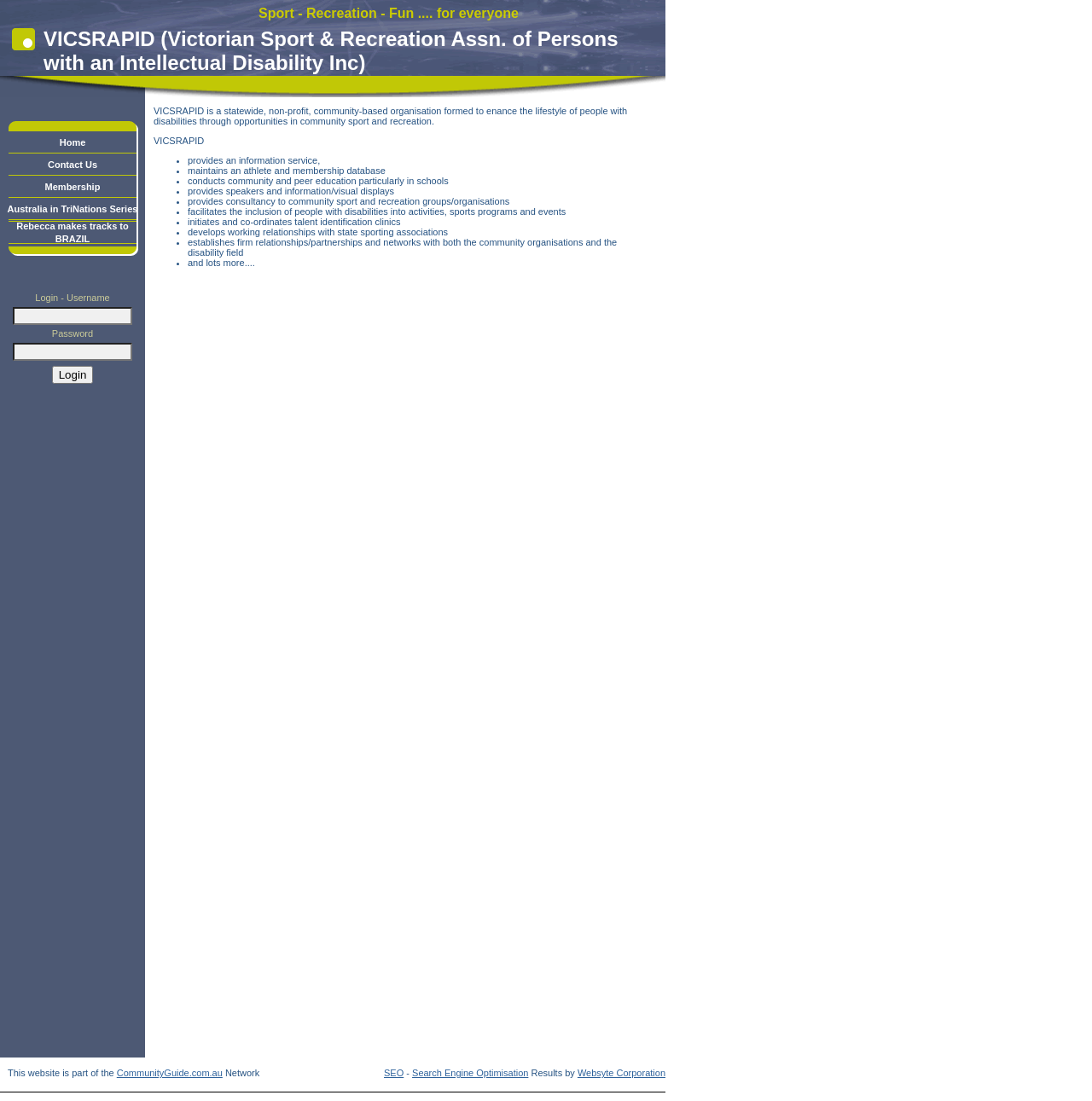Pinpoint the bounding box coordinates of the area that must be clicked to complete this instruction: "Enter username in the login field".

[0.012, 0.278, 0.121, 0.295]